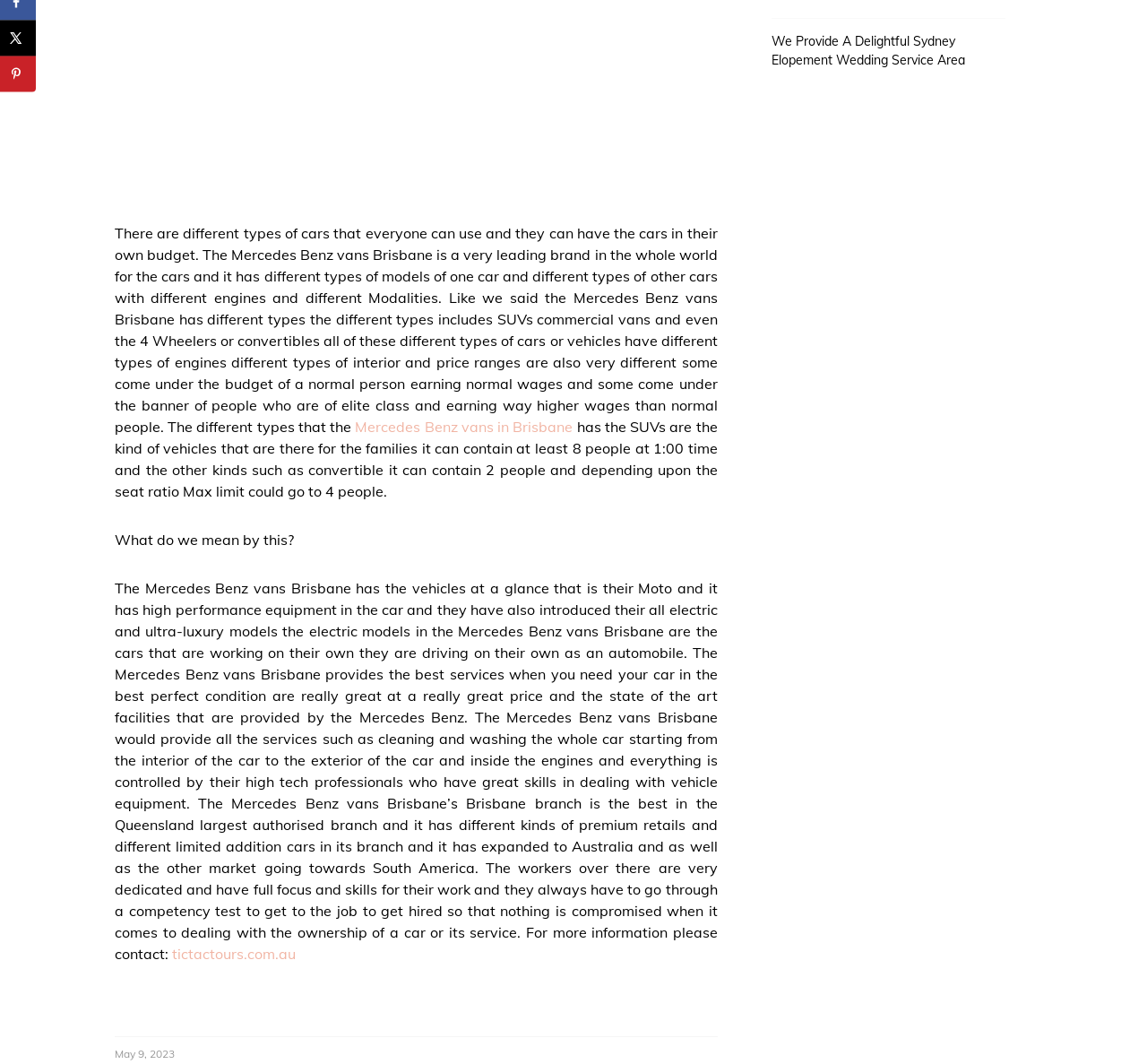Please provide a detailed answer to the question below based on the screenshot: 
What is the email address of the author?

The email address of the author can be found in the article section of the webpage, where it is mentioned as 'admin@anglicanconnection.net'.